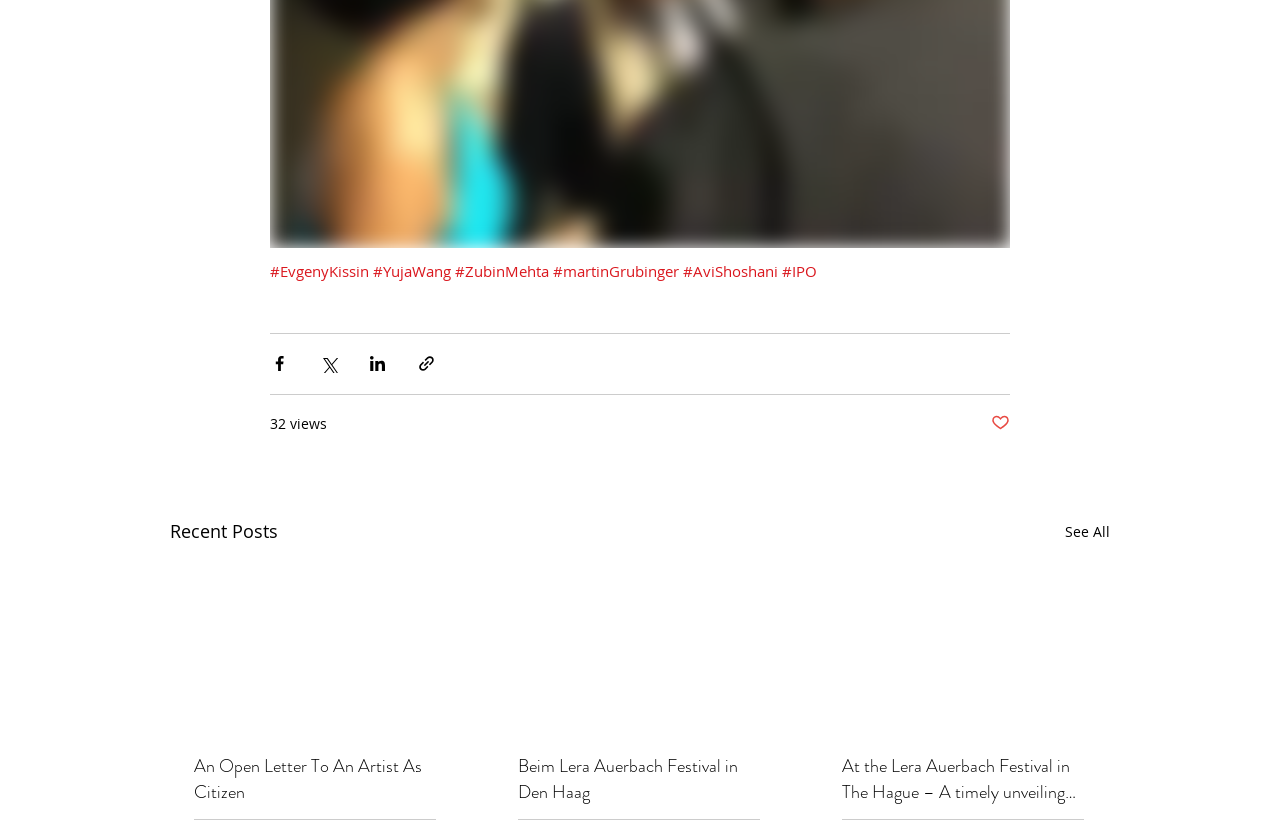Respond to the question below with a single word or phrase: What is the name of the first person listed?

Evgeny Kissin